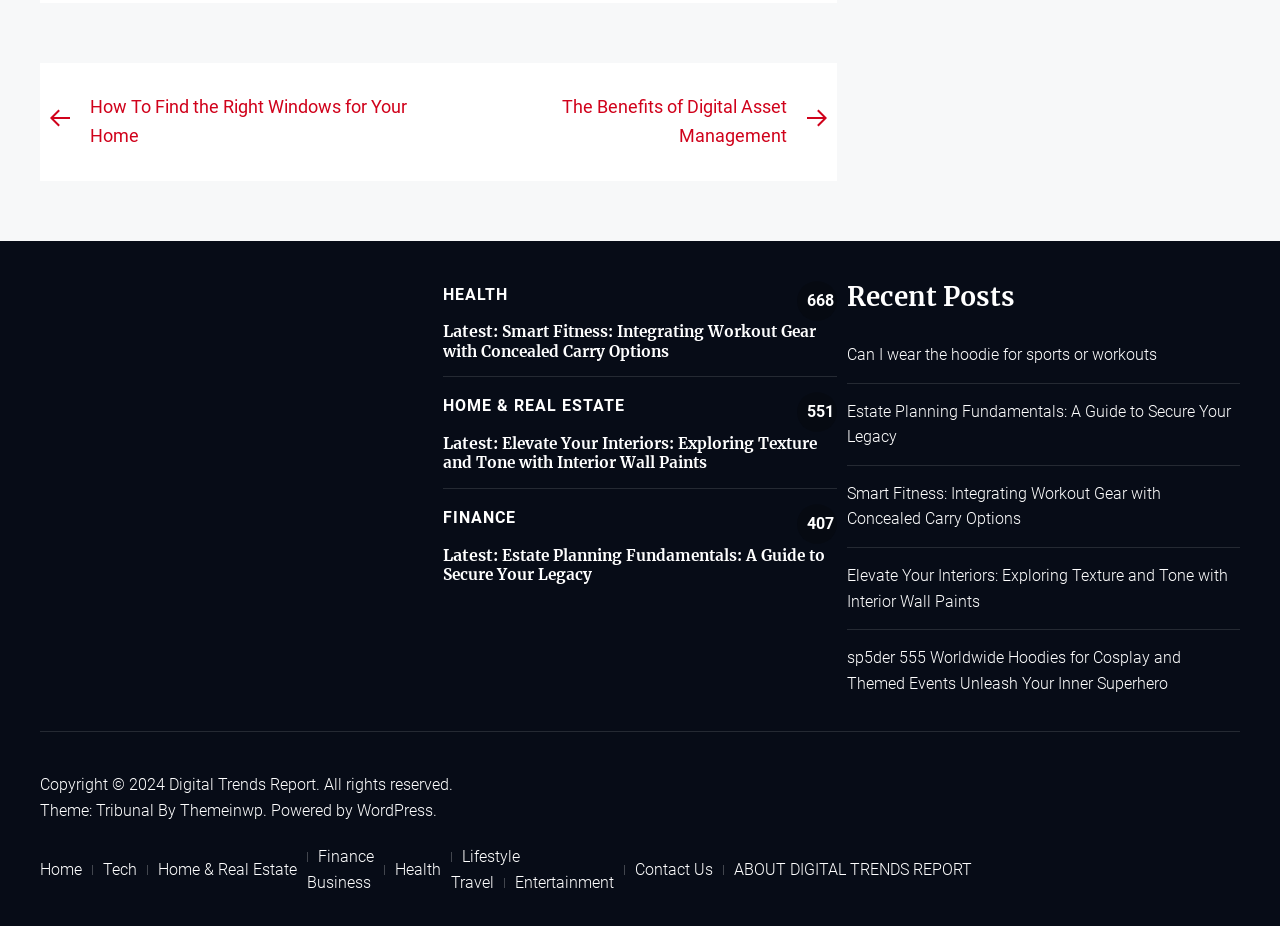How many links are there in the 'Recent Posts' section?
From the details in the image, answer the question comprehensively.

I counted the number of links in the 'Recent Posts' section, which are [276], [277], [278], [279], and [280]. These links are all part of the 'Recent Posts' section.